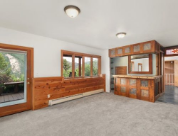Give a thorough and detailed caption for the image.

The image showcases a spacious and inviting interior room, characterized by warm wooden accents that adorn the walls and bar area. Large windows provide ample natural light, enhancing the openness of the space and offering views of the surrounding greenery. The carpeted floor adds a touch of comfort, while the ceiling features modern light fixtures that illuminate the area. This room presents an ideal setting for relaxation or social gatherings, combining natural beauty with a cozy atmosphere.